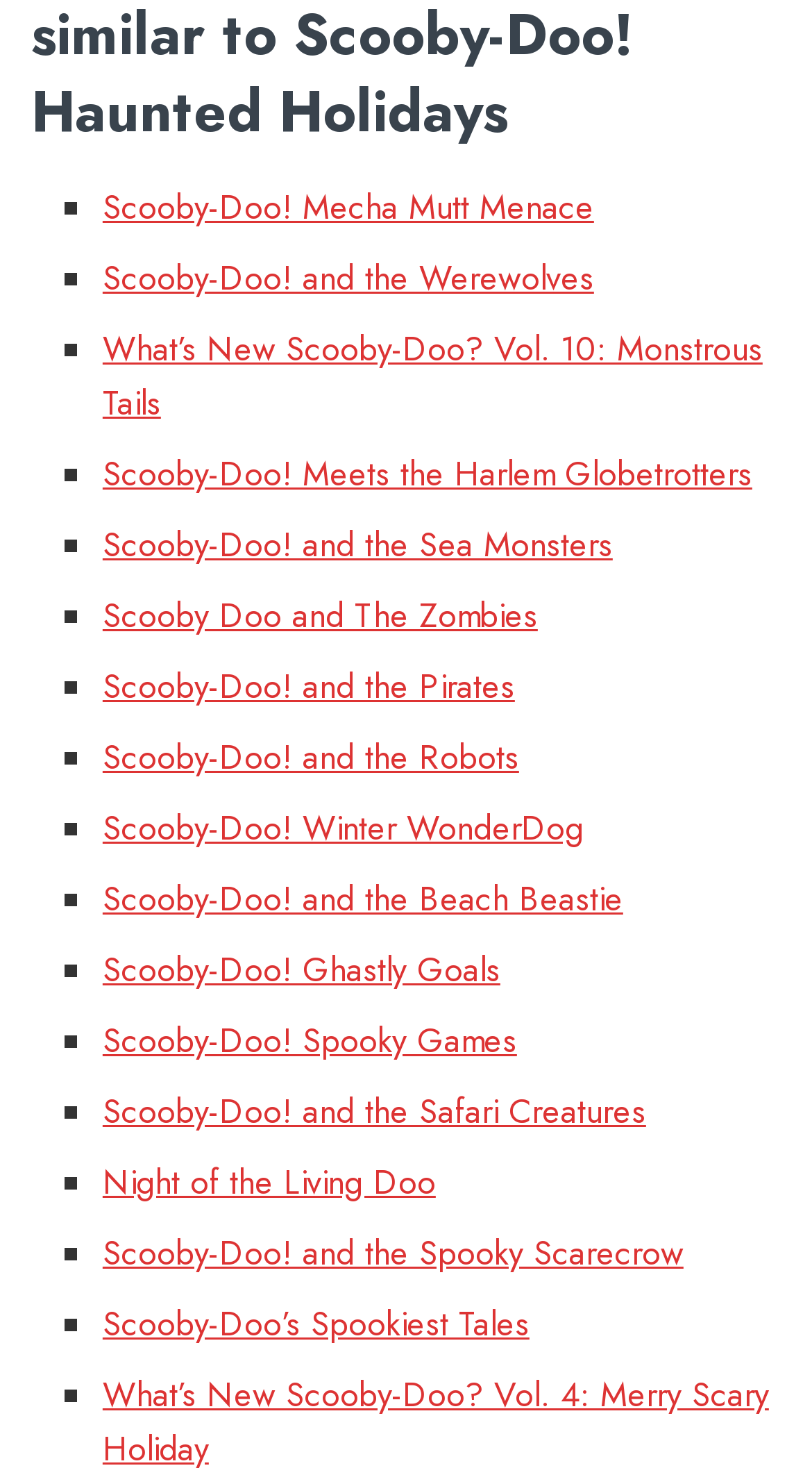Give a one-word or phrase response to the following question: What is the title of the first Scooby-Doo episode?

Scooby-Doo! Mecha Mutt Menace